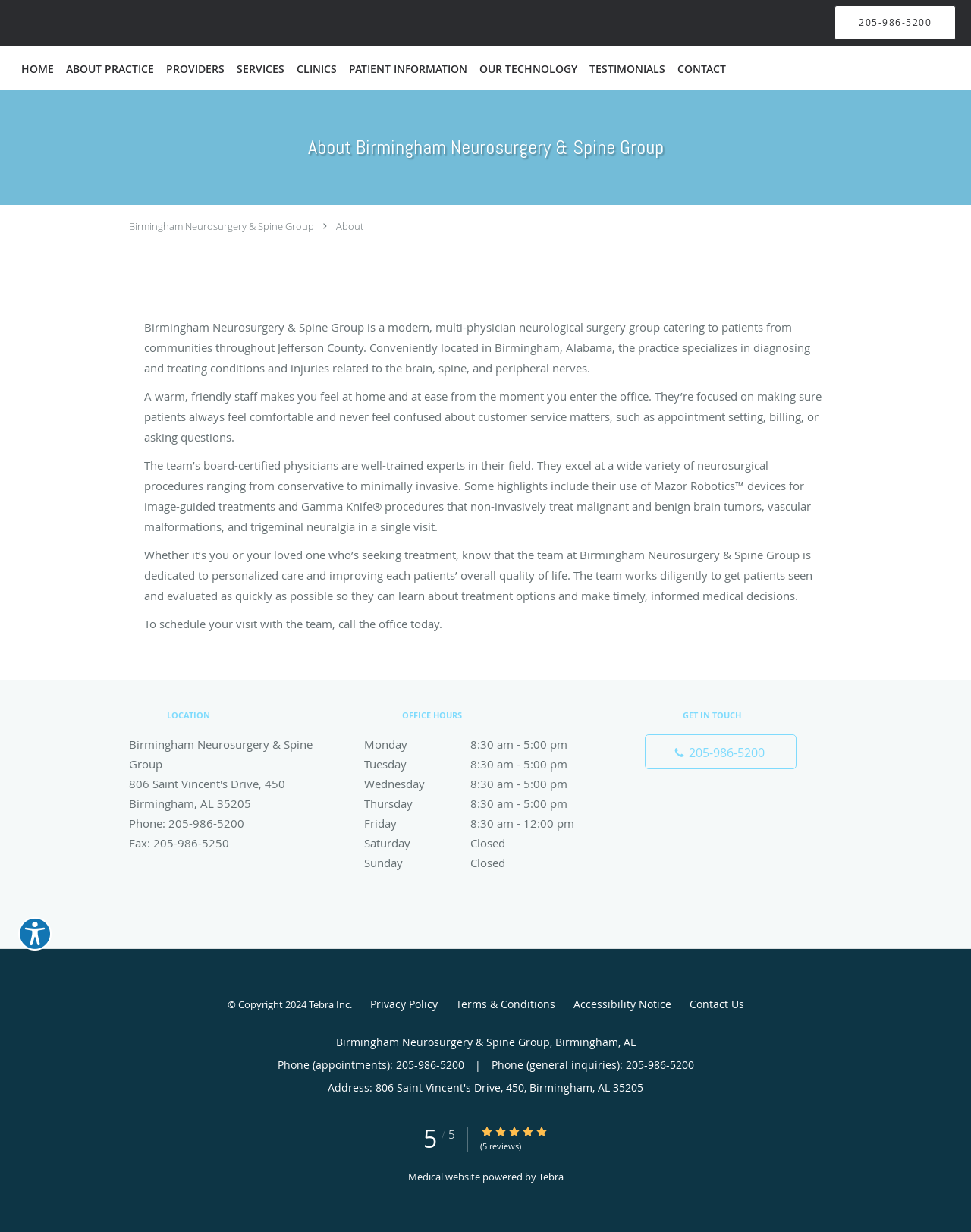Determine the bounding box coordinates of the region I should click to achieve the following instruction: "View the 'SERVICES' page". Ensure the bounding box coordinates are four float numbers between 0 and 1, i.e., [left, top, right, bottom].

[0.238, 0.038, 0.299, 0.073]